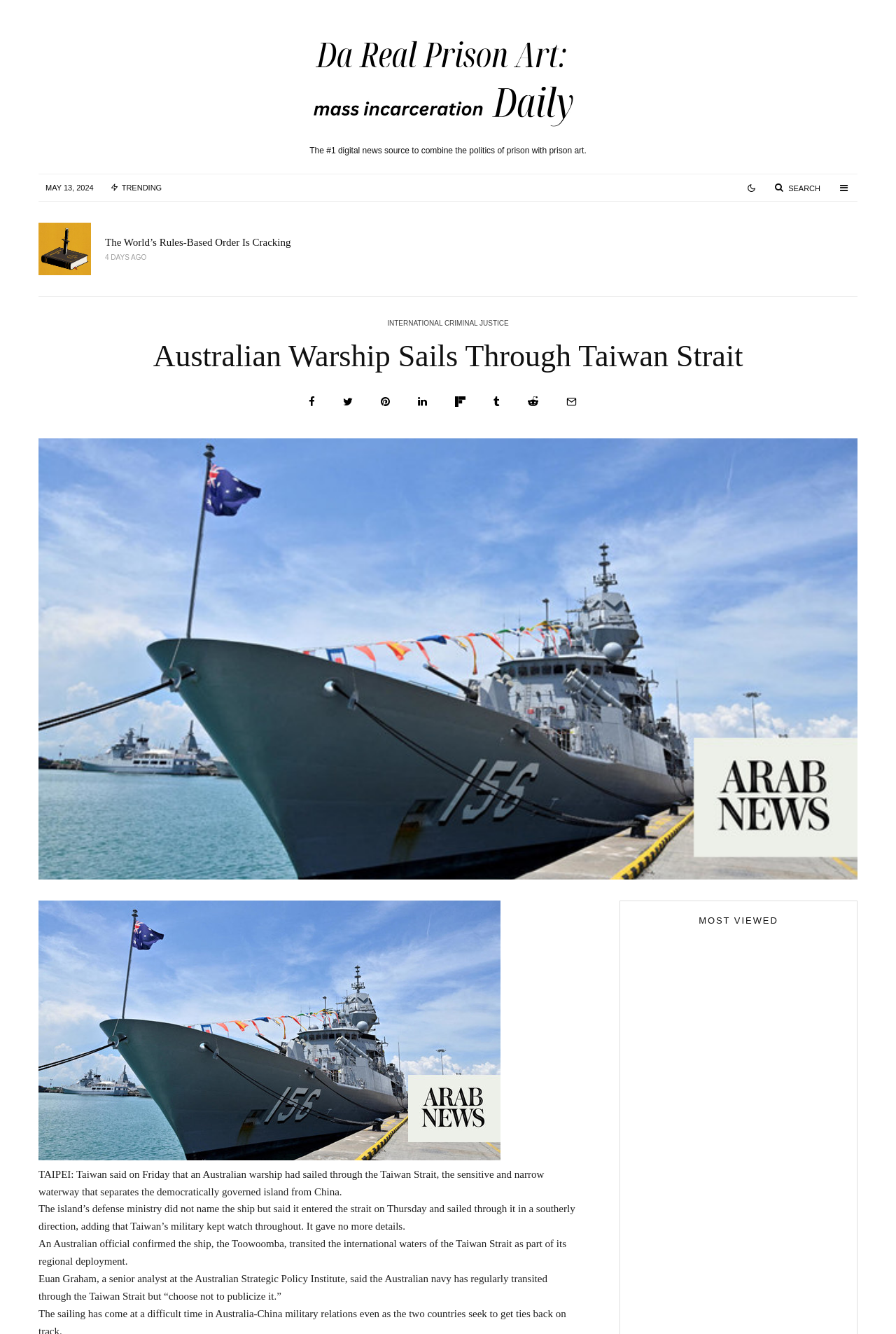What is the topic of the third article? Examine the screenshot and reply using just one word or a brief phrase.

ICC Issues Arrest Warrants For Israeli Officials